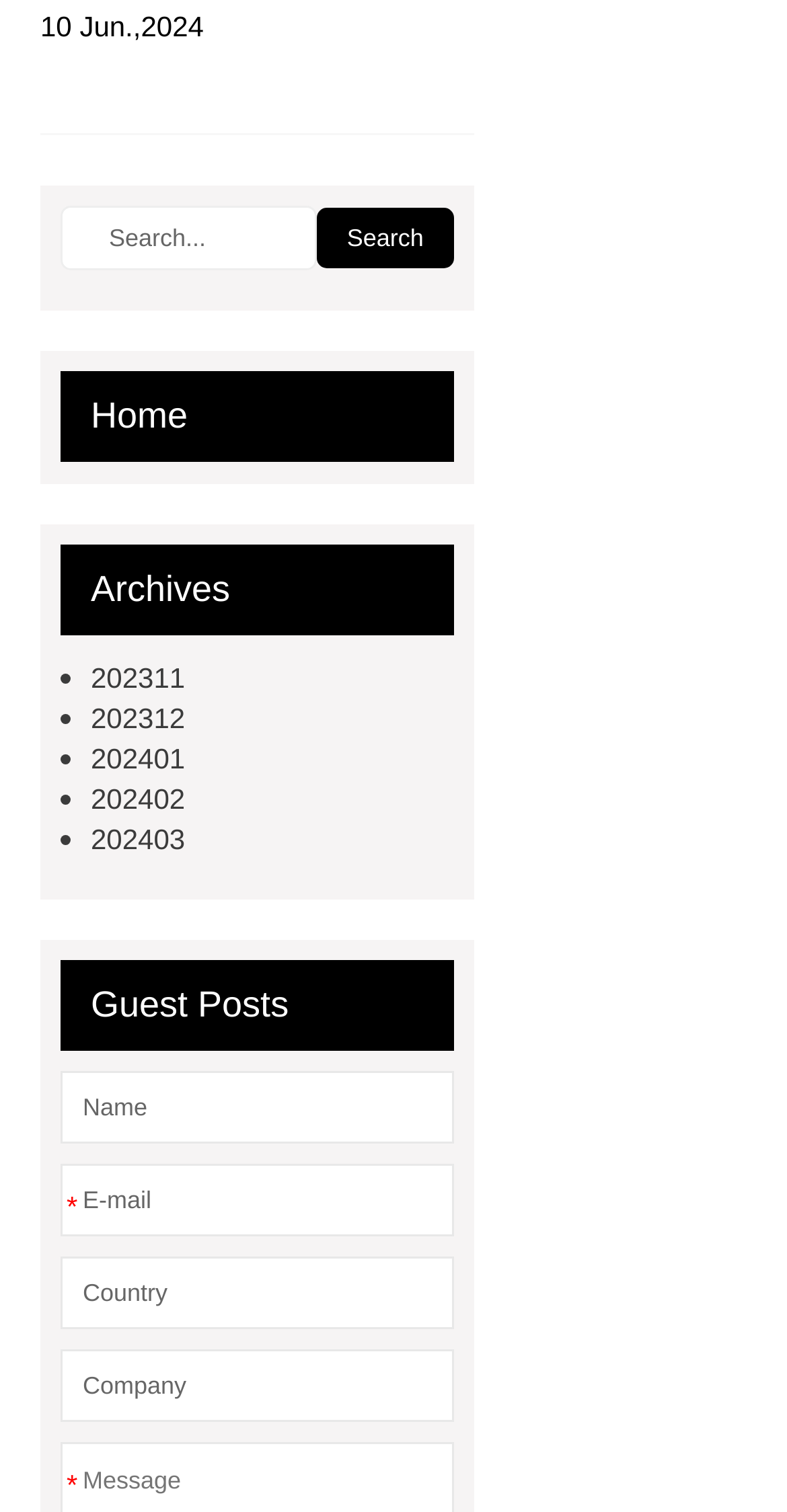Highlight the bounding box coordinates of the region I should click on to meet the following instruction: "Click on Home".

[0.077, 0.245, 0.577, 0.305]